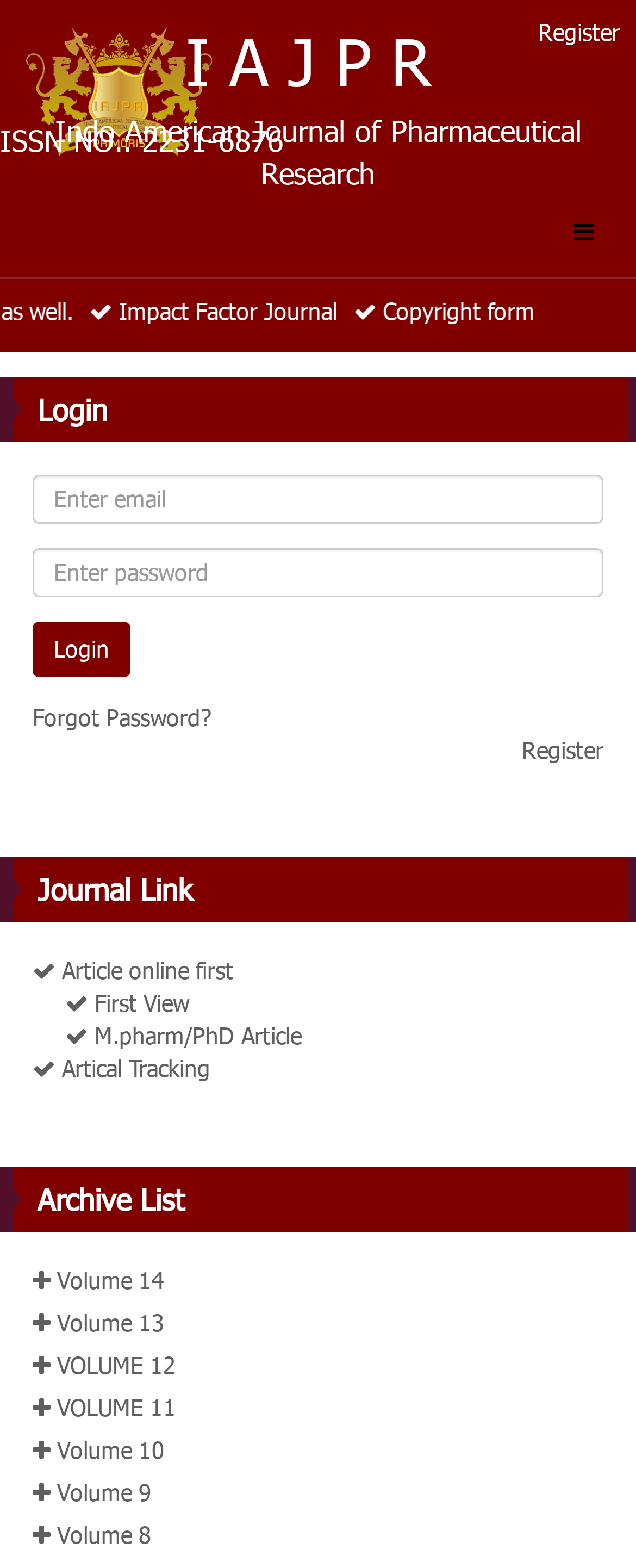Provide the bounding box coordinates of the HTML element this sentence describes: "parent_node: Urth Home name="dogo" value="GO"". The bounding box coordinates consist of four float numbers between 0 and 1, i.e., [left, top, right, bottom].

None